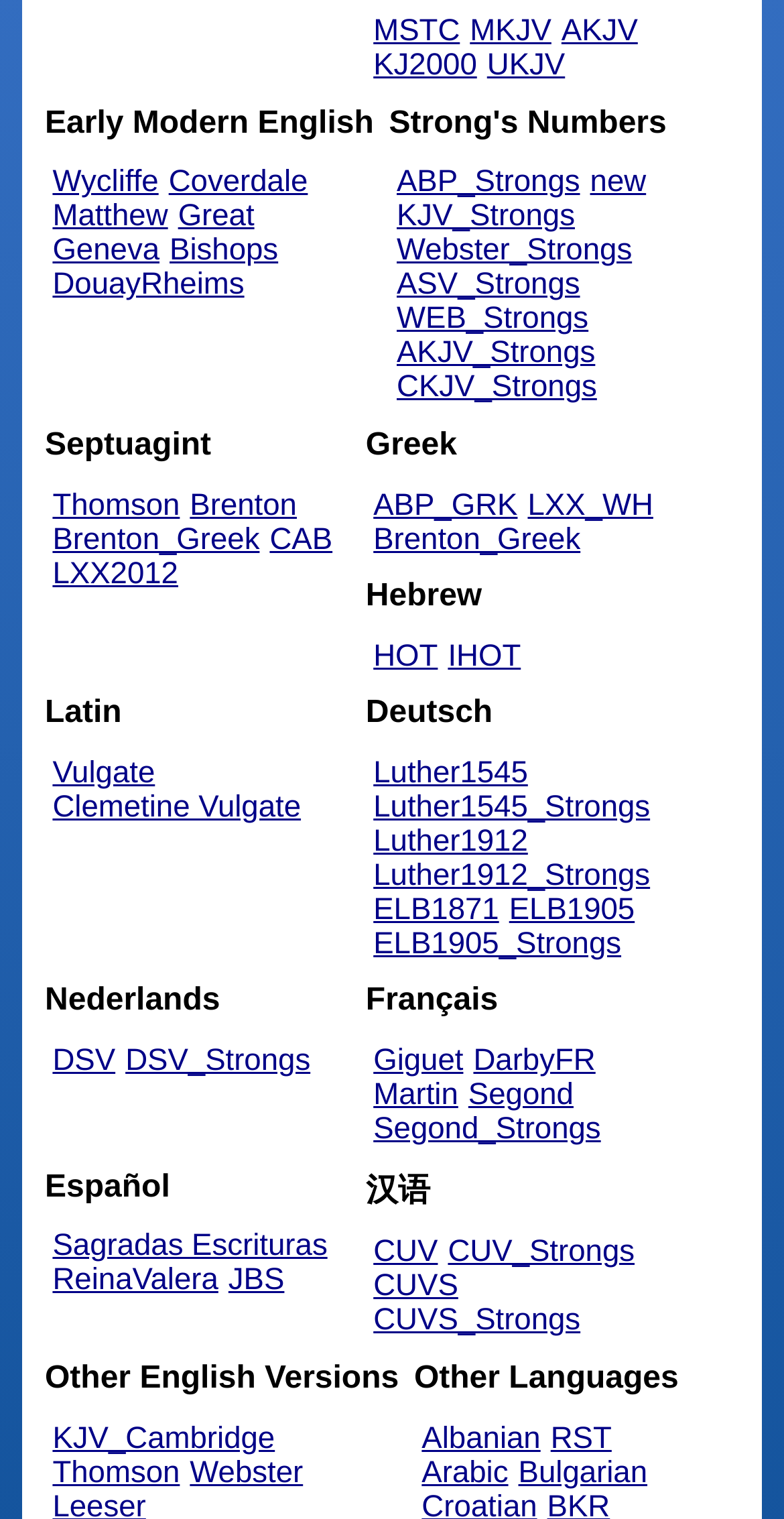Given the element description CUVS_Strongs, specify the bounding box coordinates of the corresponding UI element in the format (top-left x, top-left y, bottom-right x, bottom-right y). All values must be between 0 and 1.

[0.476, 0.858, 0.74, 0.881]